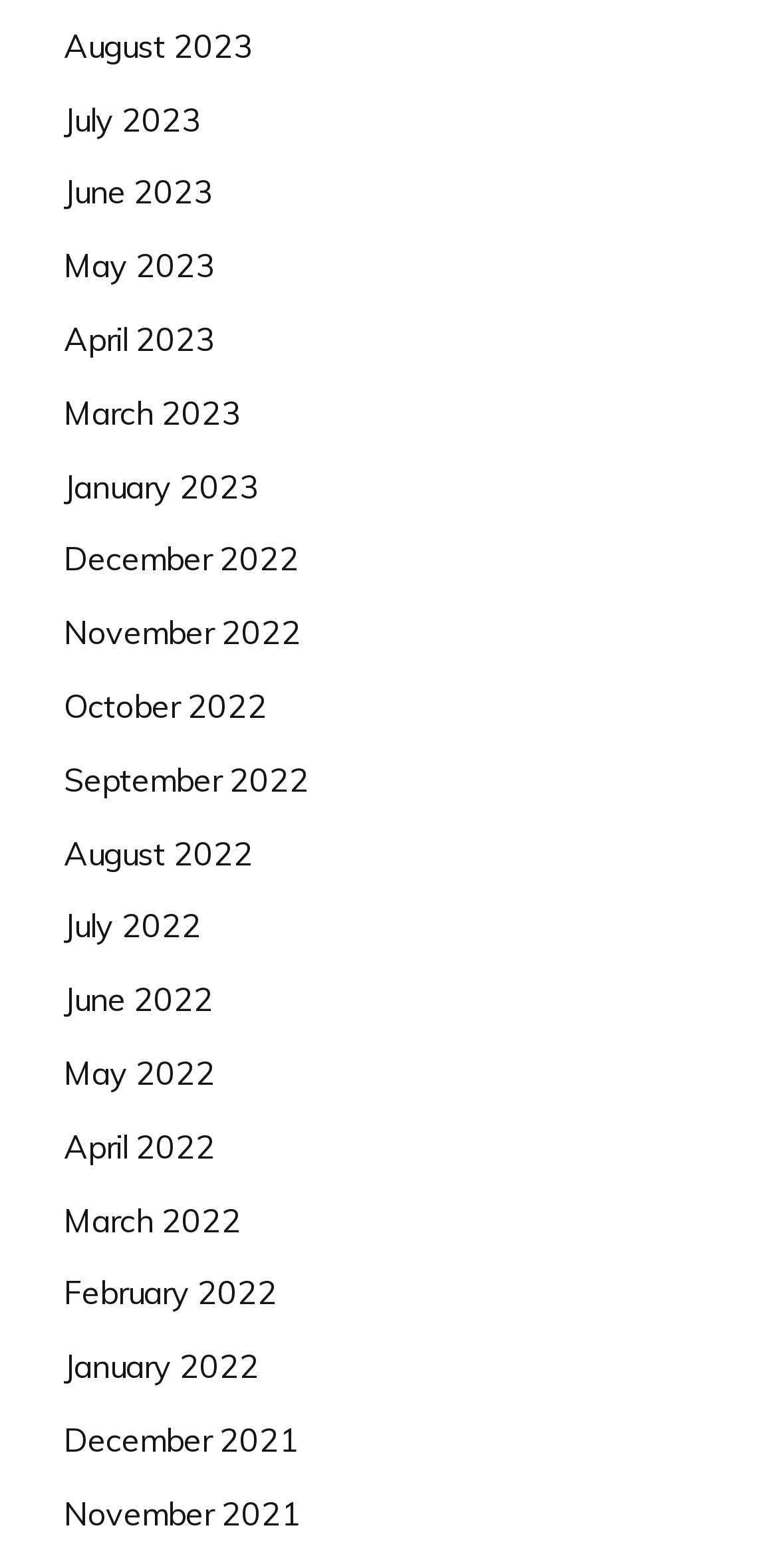Please specify the bounding box coordinates in the format (top-left x, top-left y, bottom-right x, bottom-right y), with values ranging from 0 to 1. Identify the bounding box for the UI component described as follows: August 2022

[0.082, 0.531, 0.326, 0.556]